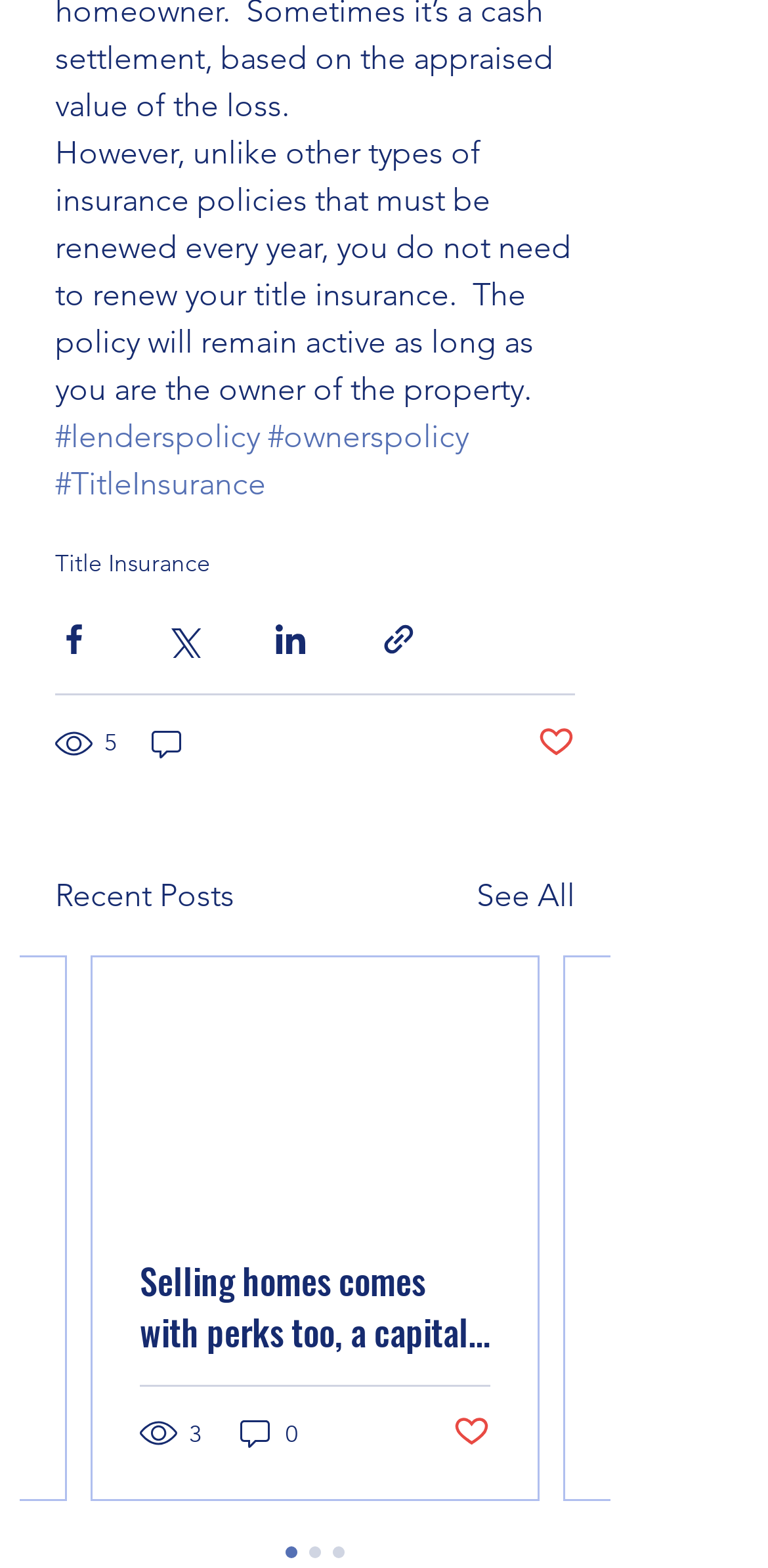Please identify the bounding box coordinates of the clickable region that I should interact with to perform the following instruction: "Click on the 'See All' link". The coordinates should be expressed as four float numbers between 0 and 1, i.e., [left, top, right, bottom].

[0.621, 0.556, 0.749, 0.586]